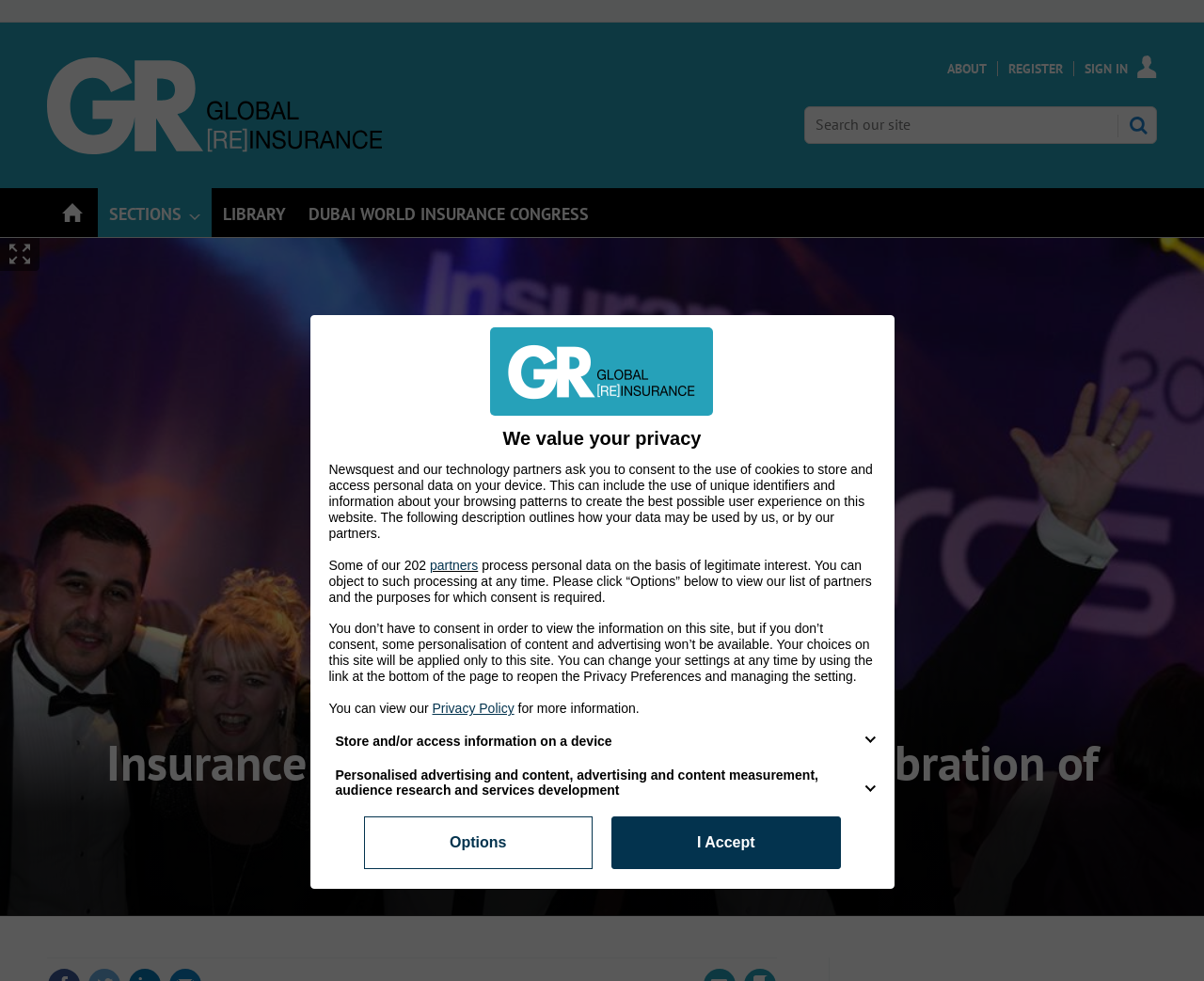Please locate the bounding box coordinates of the element that needs to be clicked to achieve the following instruction: "visit Facebook page". The coordinates should be four float numbers between 0 and 1, i.e., [left, top, right, bottom].

None